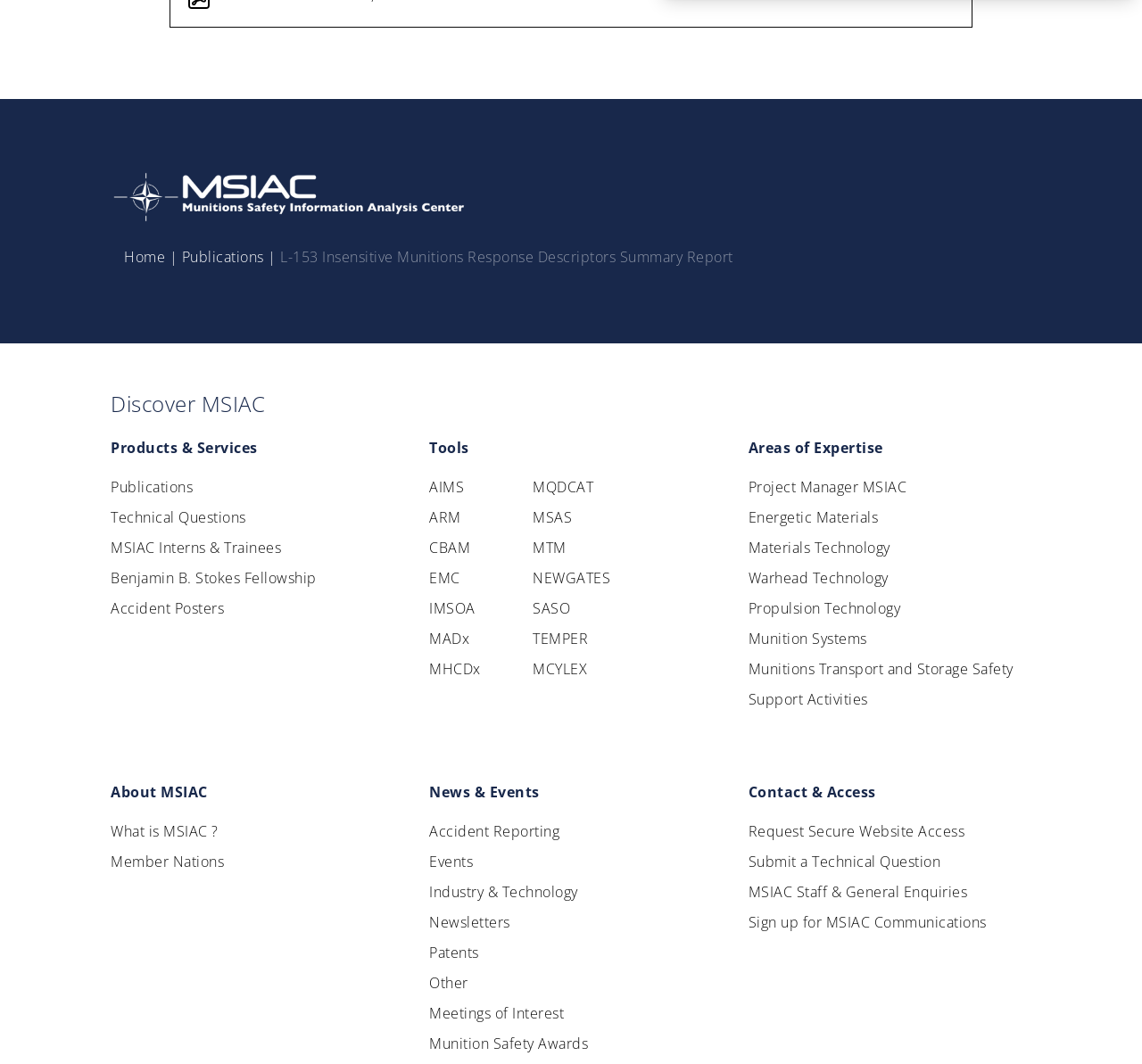Please find the bounding box coordinates of the section that needs to be clicked to achieve this instruction: "Learn about Products & Services".

[0.097, 0.411, 0.345, 0.431]